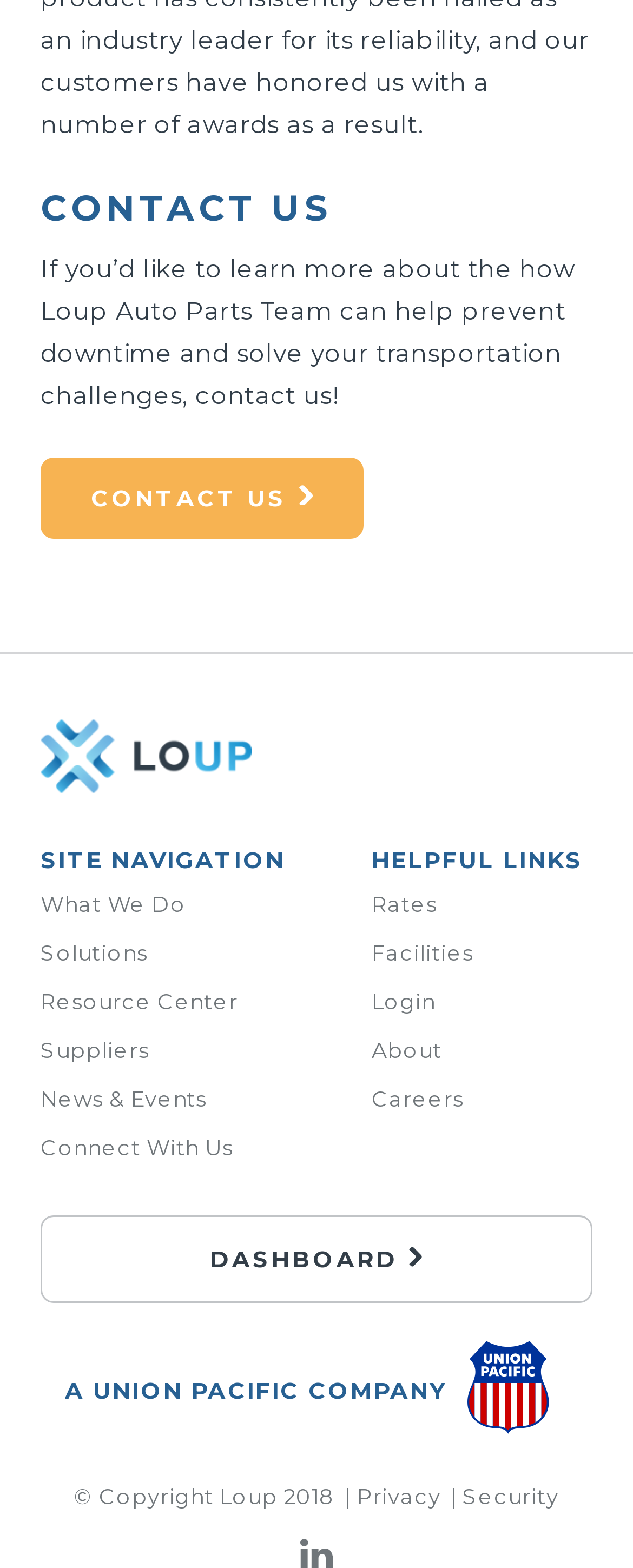Identify the bounding box of the HTML element described here: "Contact Us". Provide the coordinates as four float numbers between 0 and 1: [left, top, right, bottom].

[0.064, 0.292, 0.574, 0.344]